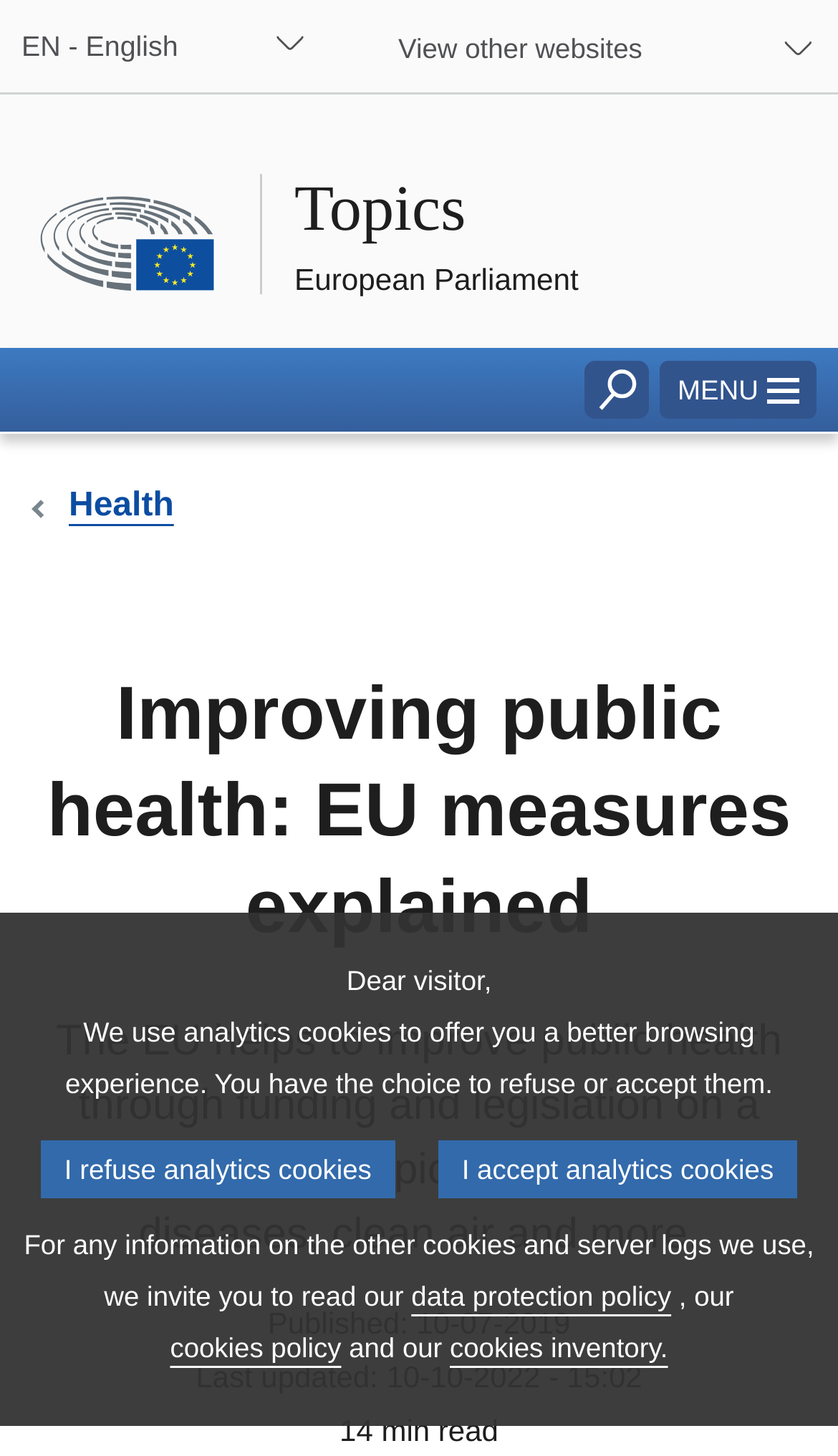Could you specify the bounding box coordinates for the clickable section to complete the following instruction: "Click on Topics"?

[0.351, 0.111, 0.69, 0.177]